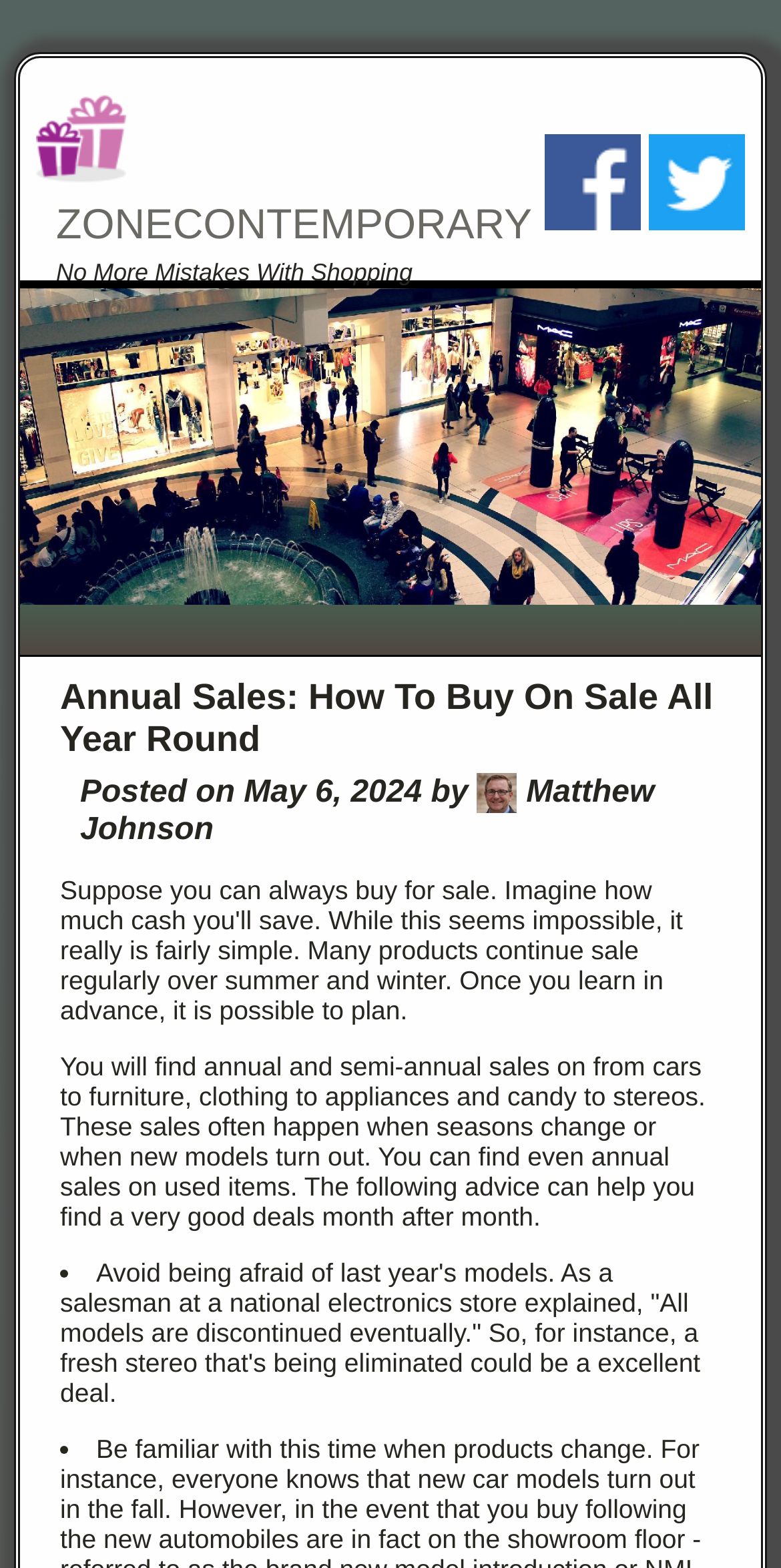Using the information shown in the image, answer the question with as much detail as possible: When do annual sales often happen?

The article states that annual sales often happen 'when seasons change or when new models turn out', indicating that these events trigger the sales of various products.